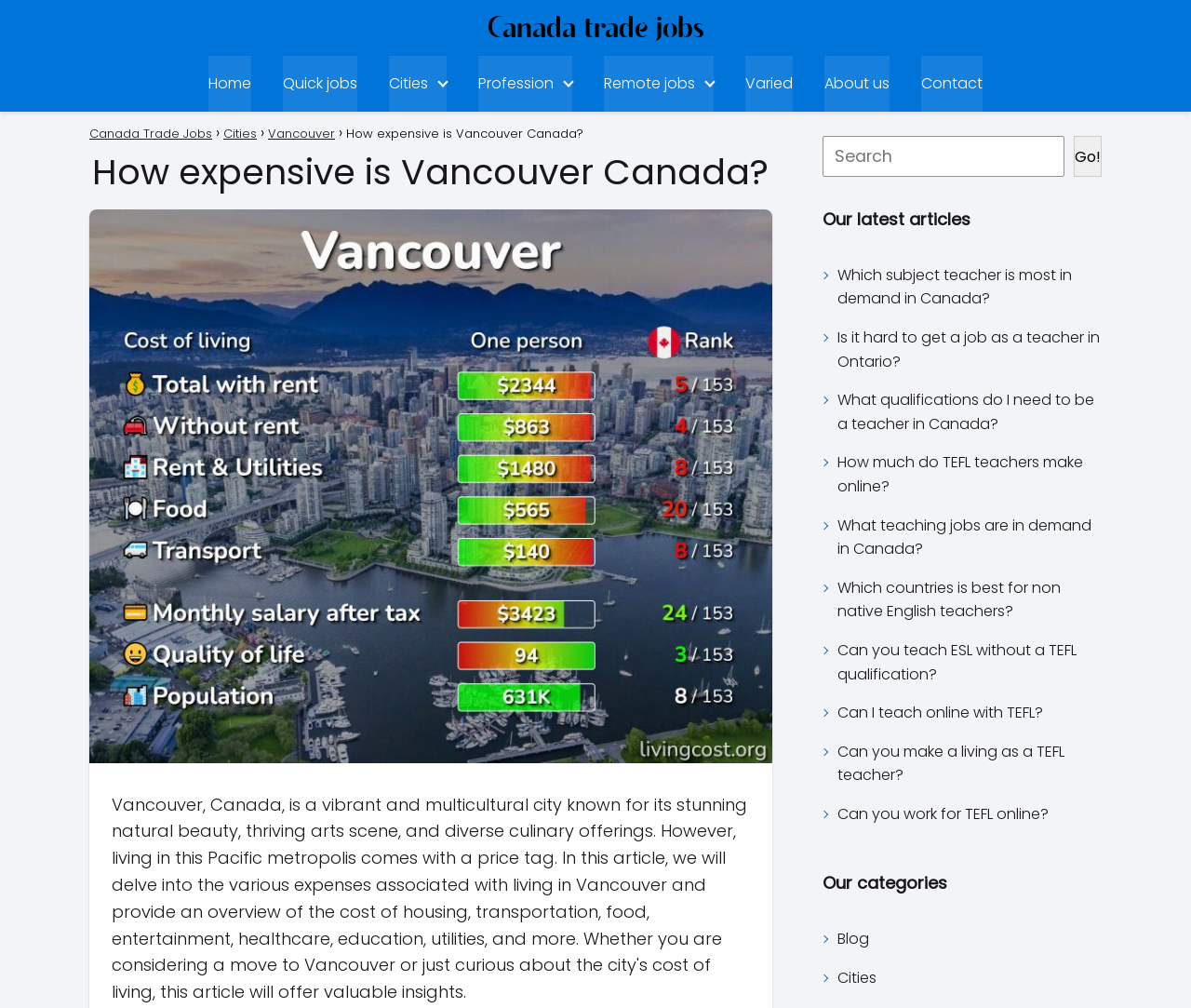Please mark the clickable region by giving the bounding box coordinates needed to complete this instruction: "Read about how expensive Vancouver Canada is".

[0.075, 0.148, 0.648, 0.193]